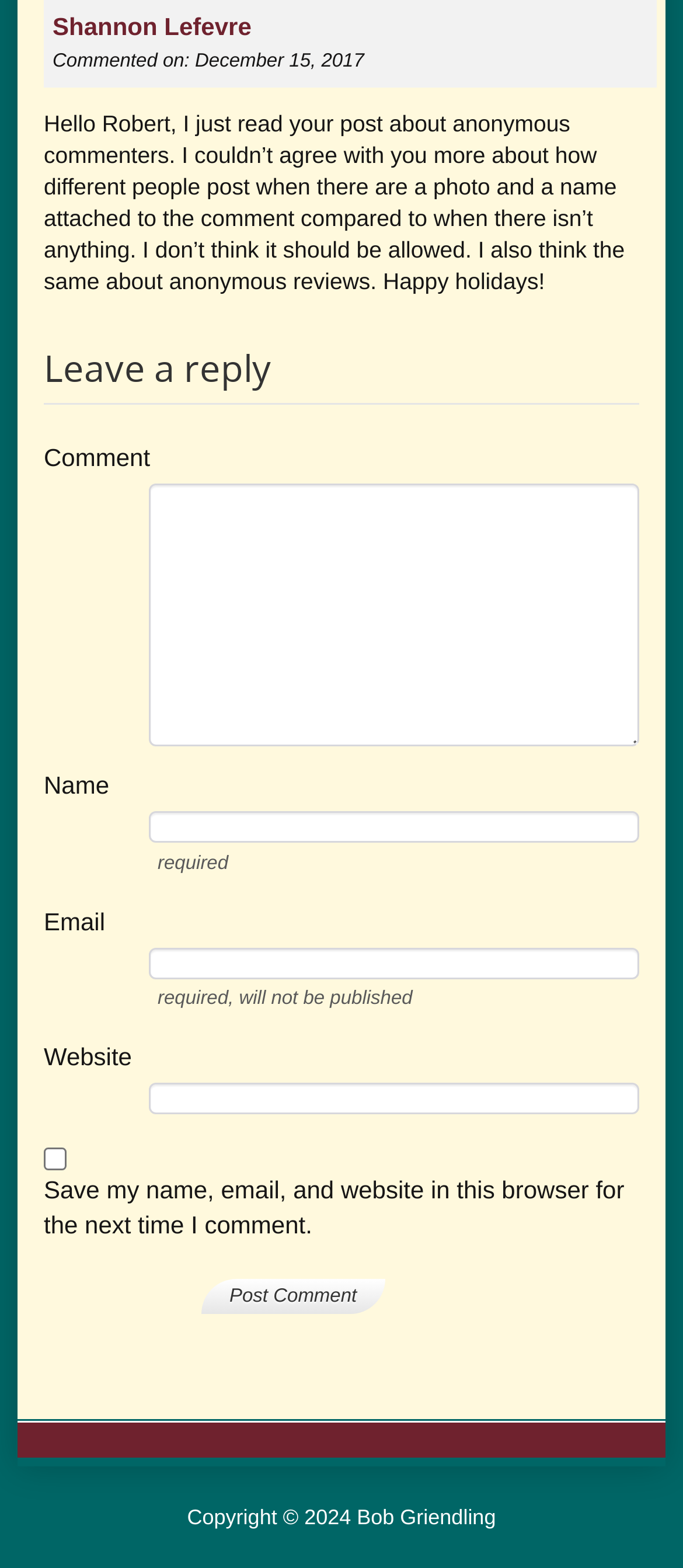What is the purpose of the checkbox?
Kindly offer a detailed explanation using the data available in the image.

I examined the checkbox element on the webpage and found that it is labeled 'Save my name, email, and website in this browser for the next time I comment.' This suggests that the purpose of the checkbox is to save the commenter's information for future comments.